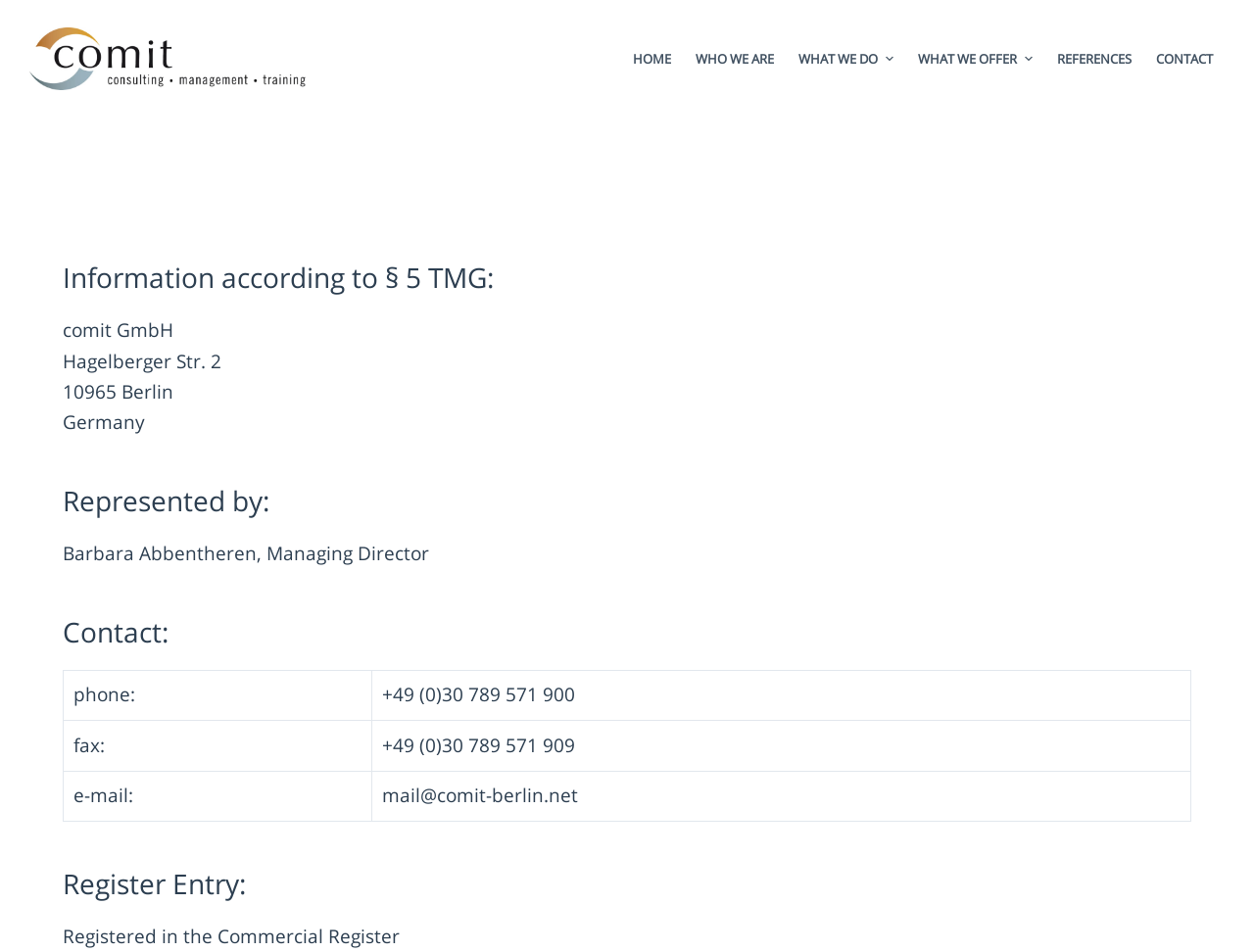Answer succinctly with a single word or phrase:
What is the phone number?

+49 (0)30 789 571 900